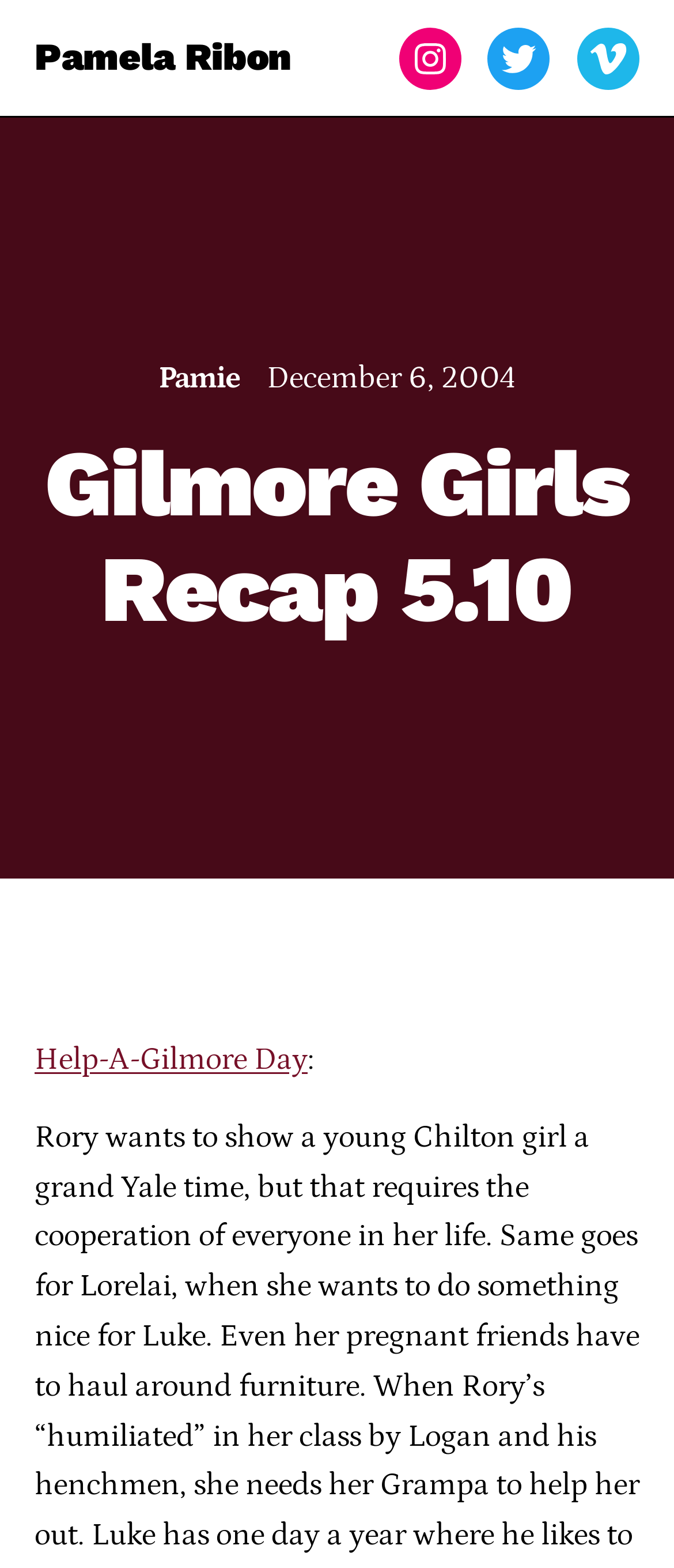What is the title of the article?
Using the information from the image, give a concise answer in one word or a short phrase.

Gilmore Girls Recap 5.10